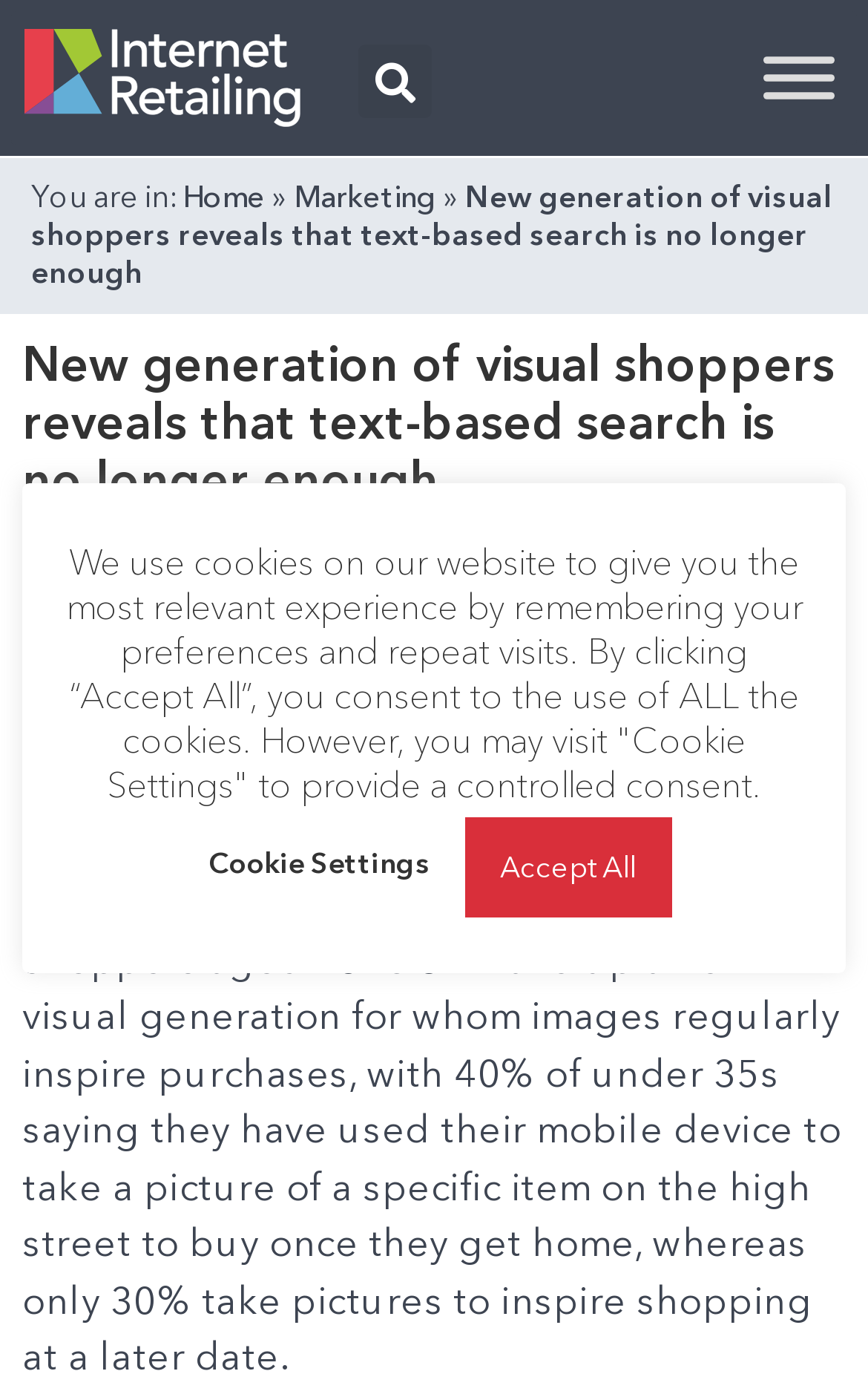Using the information shown in the image, answer the question with as much detail as possible: Who is the author of this article?

The text 'by Paul Skeldon' indicates that Paul Skeldon is the author of this article.